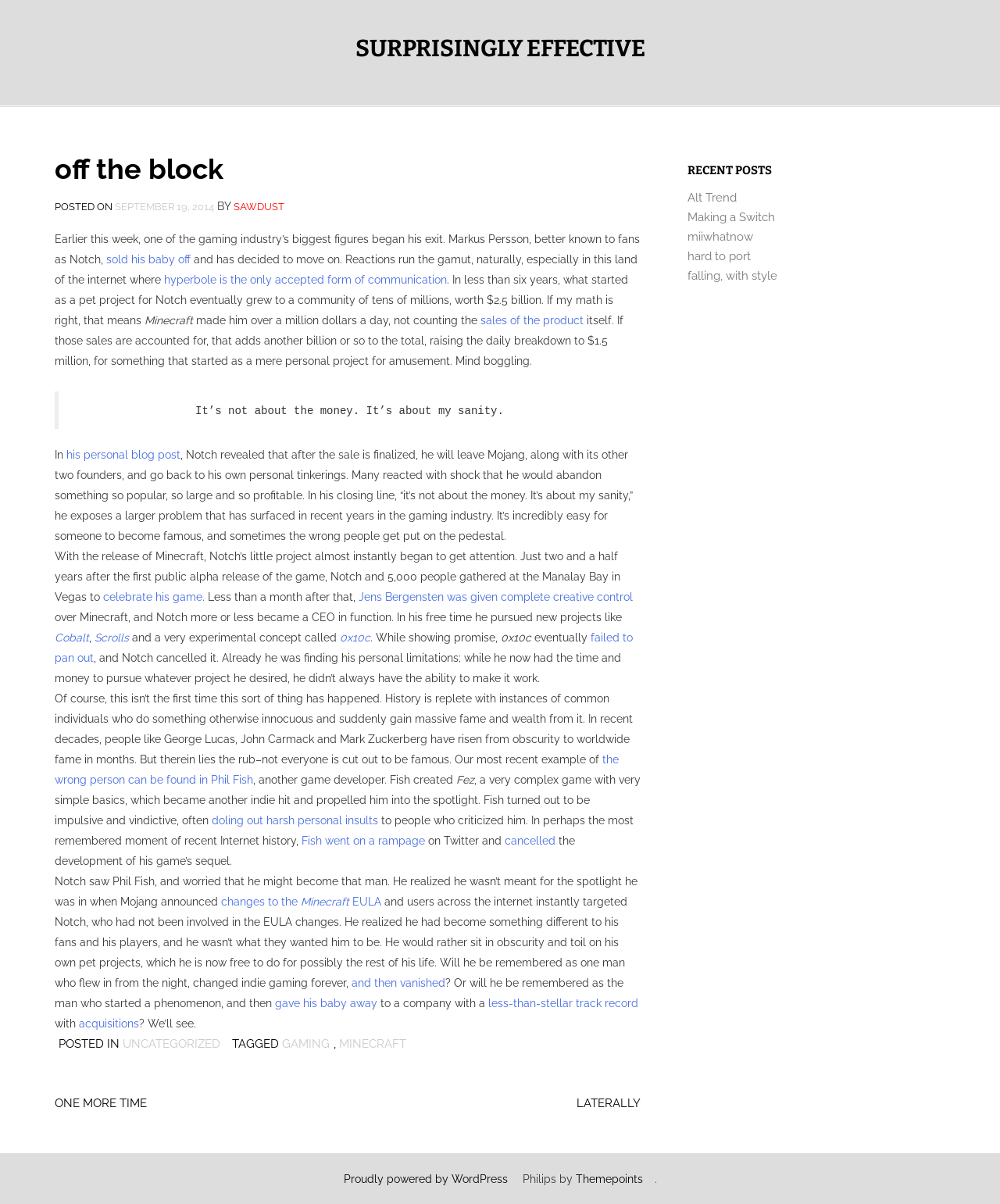Provide a one-word or short-phrase response to the question:
What is the name of the project Notch cancelled?

0x10c